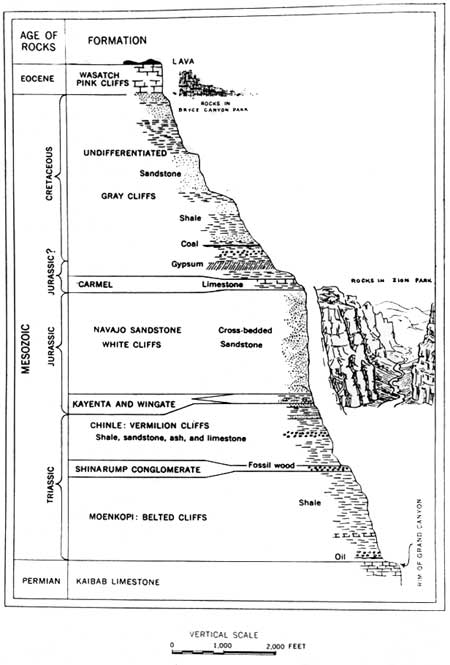What type of sediment is Navajo Sandstone?
Using the screenshot, give a one-word or short phrase answer.

Sandstone